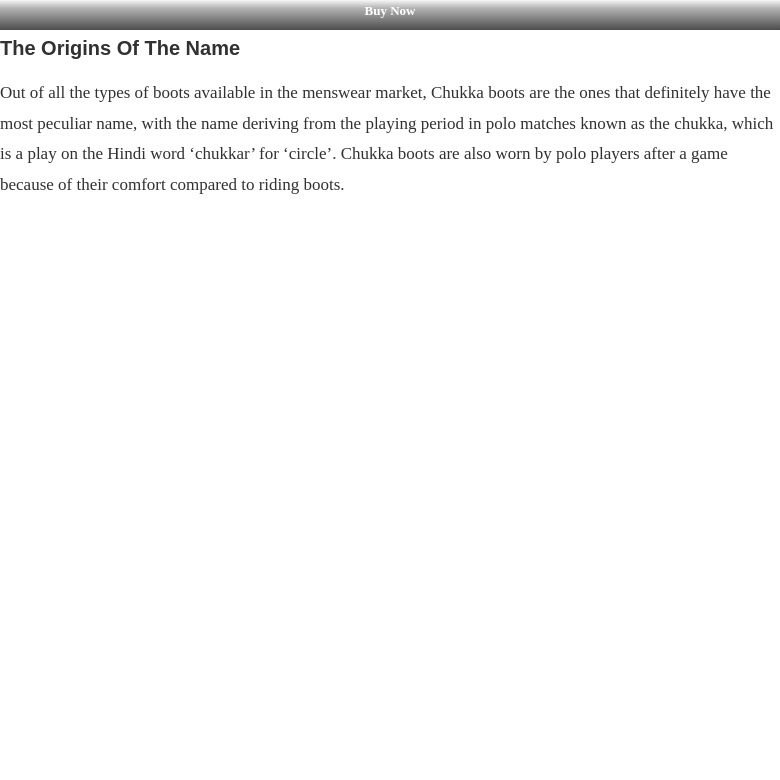What is the material used to construct the boots?
Please give a detailed and elaborate answer to the question.

According to the caption, the boots are constructed with high-quality leather, which suggests that the material used is durable and of high quality.